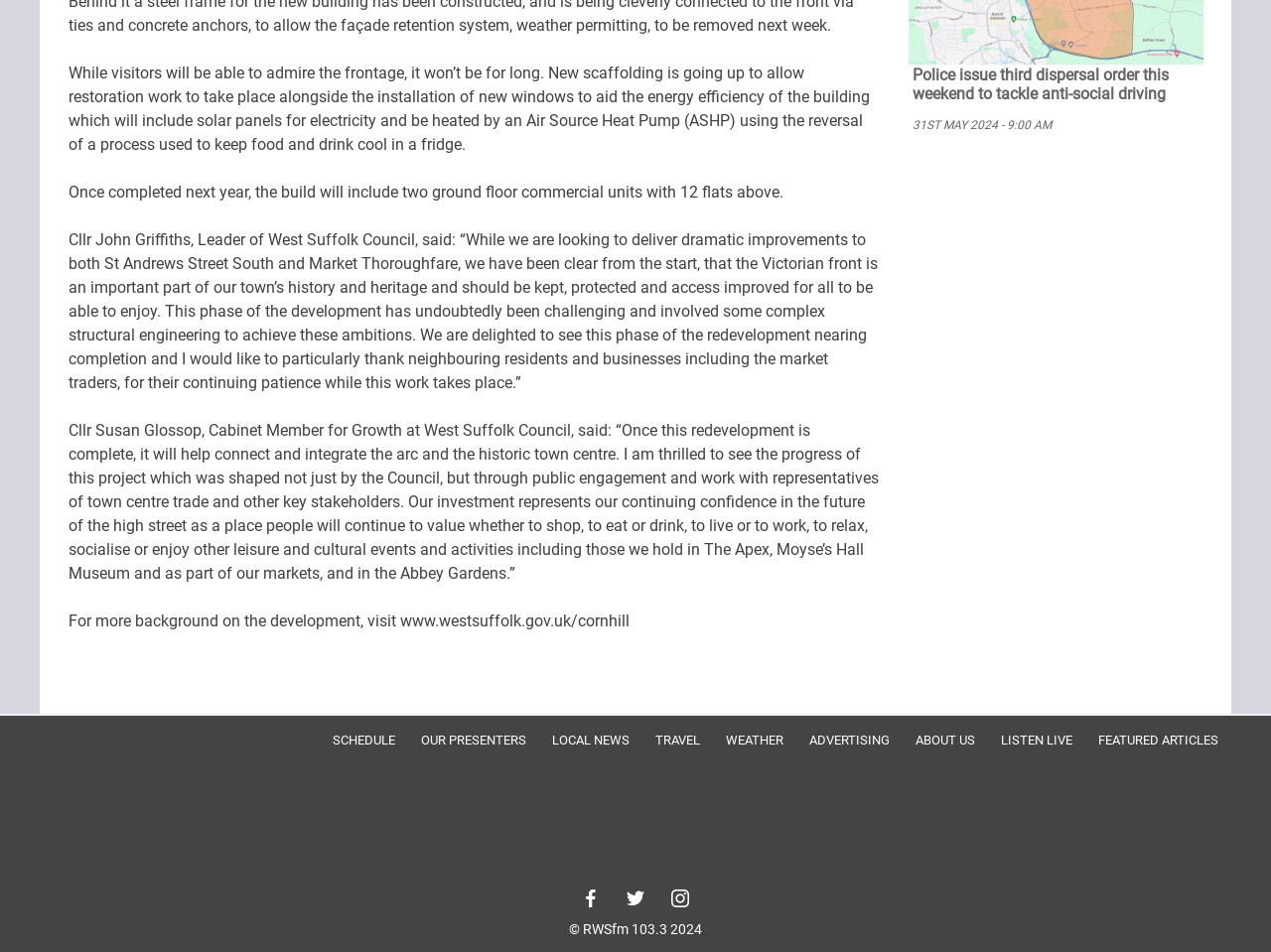What is being installed to aid energy efficiency? Examine the screenshot and reply using just one word or a brief phrase.

Solar panels